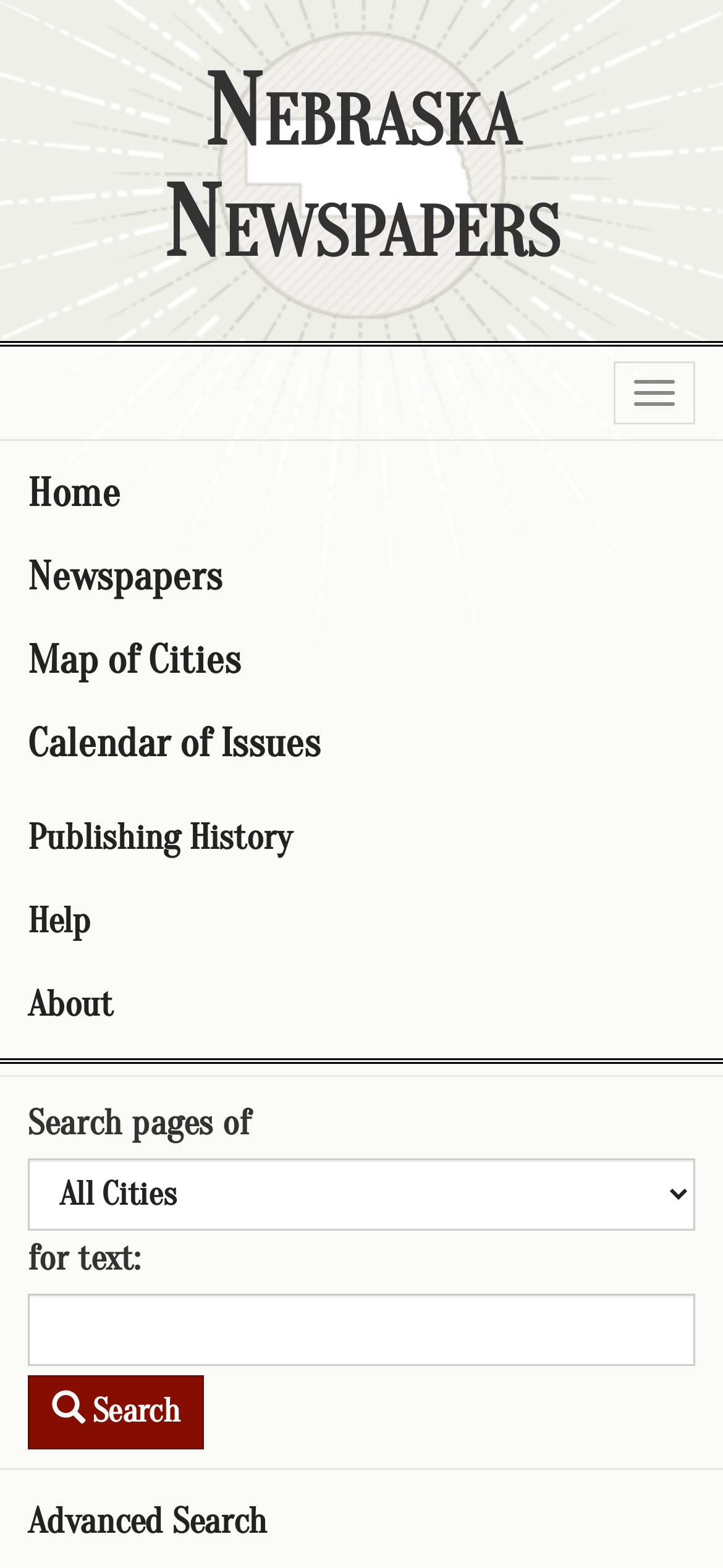Please specify the bounding box coordinates in the format (top-left x, top-left y, bottom-right x, bottom-right y), with values ranging from 0 to 1. Identify the bounding box for the UI component described as follows: Add to cart

None